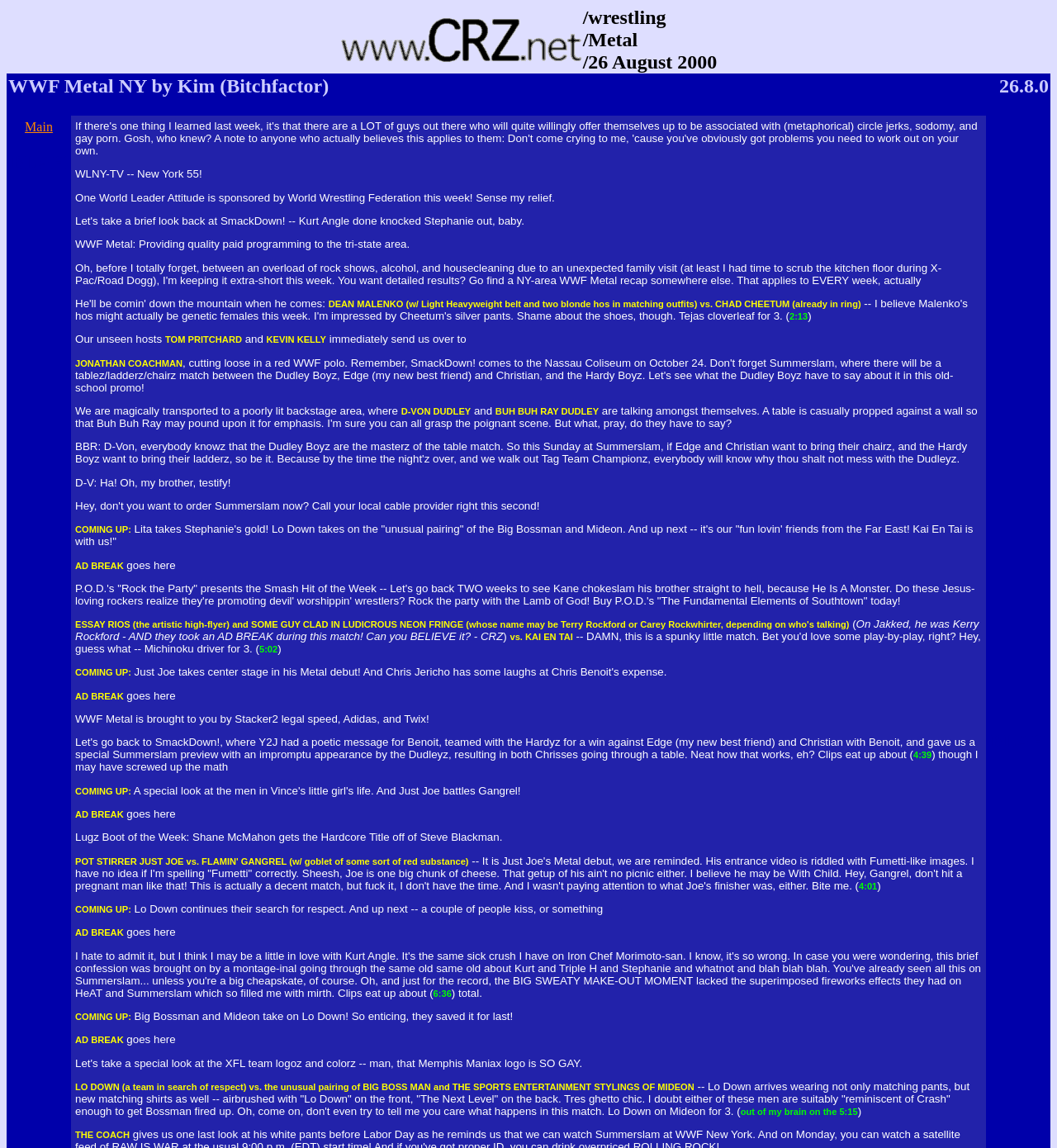Provide a thorough description of this webpage.

The webpage appears to be a blog or article page focused on wrestling, specifically WWF Metal NY, with a date of 26 August 2000. At the top, there is a navigation section with a "You are here" image and a breadcrumb trail showing the current page's location within the website's hierarchy.

Below the navigation section, the main content area is divided into two columns. The left column contains a heading with the title "WWF Metal NY by Kim (Bitchfactor)" and a subheading with the date "26.8.0". The right column contains a series of links, including "Main", and two headings labeled "BLAH".

The main article content is located in the right column, below the links and headings. The text describes a wrestling match, mentioning Lo Down and Mideon, and includes some humorous commentary. The article also includes a quote "out of my brain on the 5:15" and a mention of "THE COACH". There is another heading labeled "BLAH" at the bottom of the page.

There are a total of 2 images on the page, one being the "You are here" image and the other not described. The overall layout is organized, with clear headings and concise text, making it easy to follow the content.